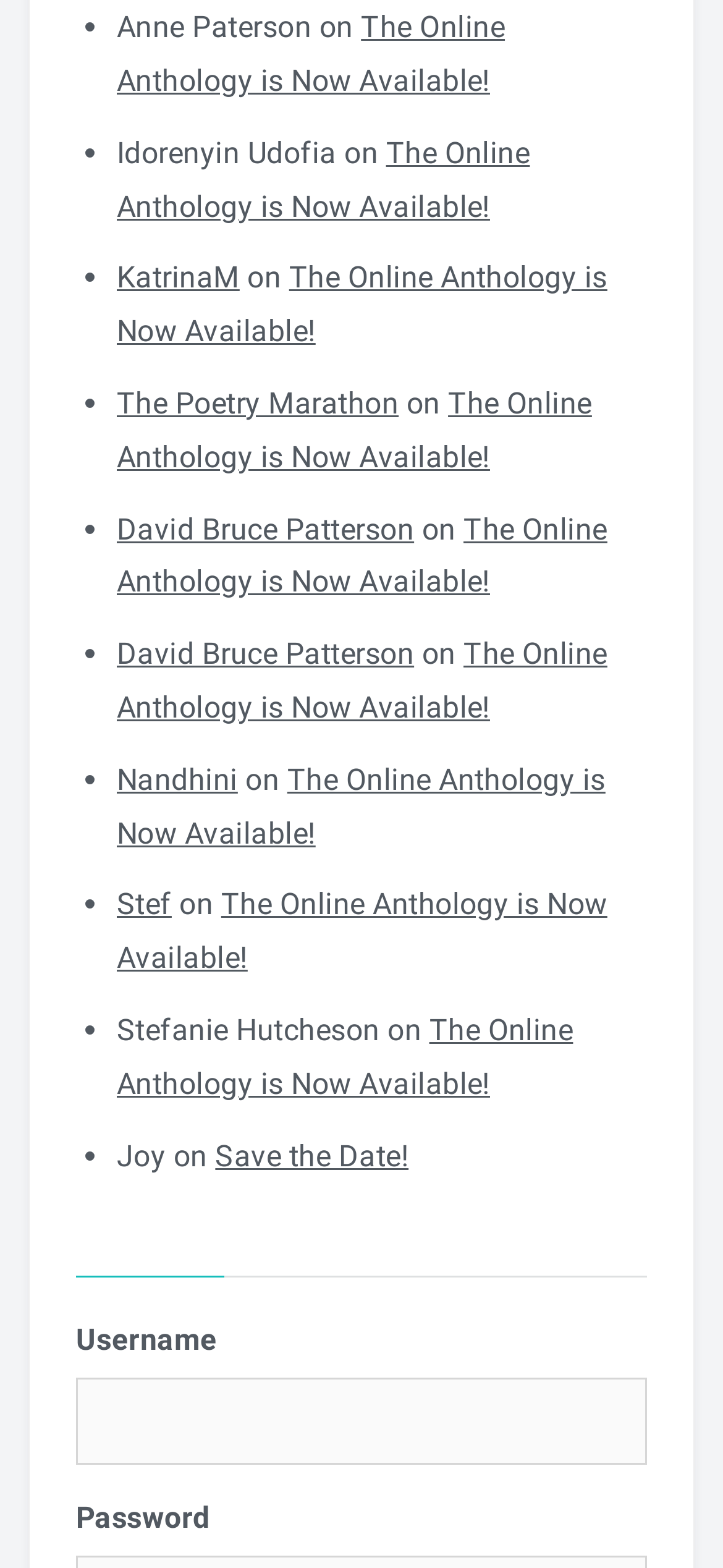Using the webpage screenshot, locate the HTML element that fits the following description and provide its bounding box: "Stef".

[0.162, 0.566, 0.238, 0.588]